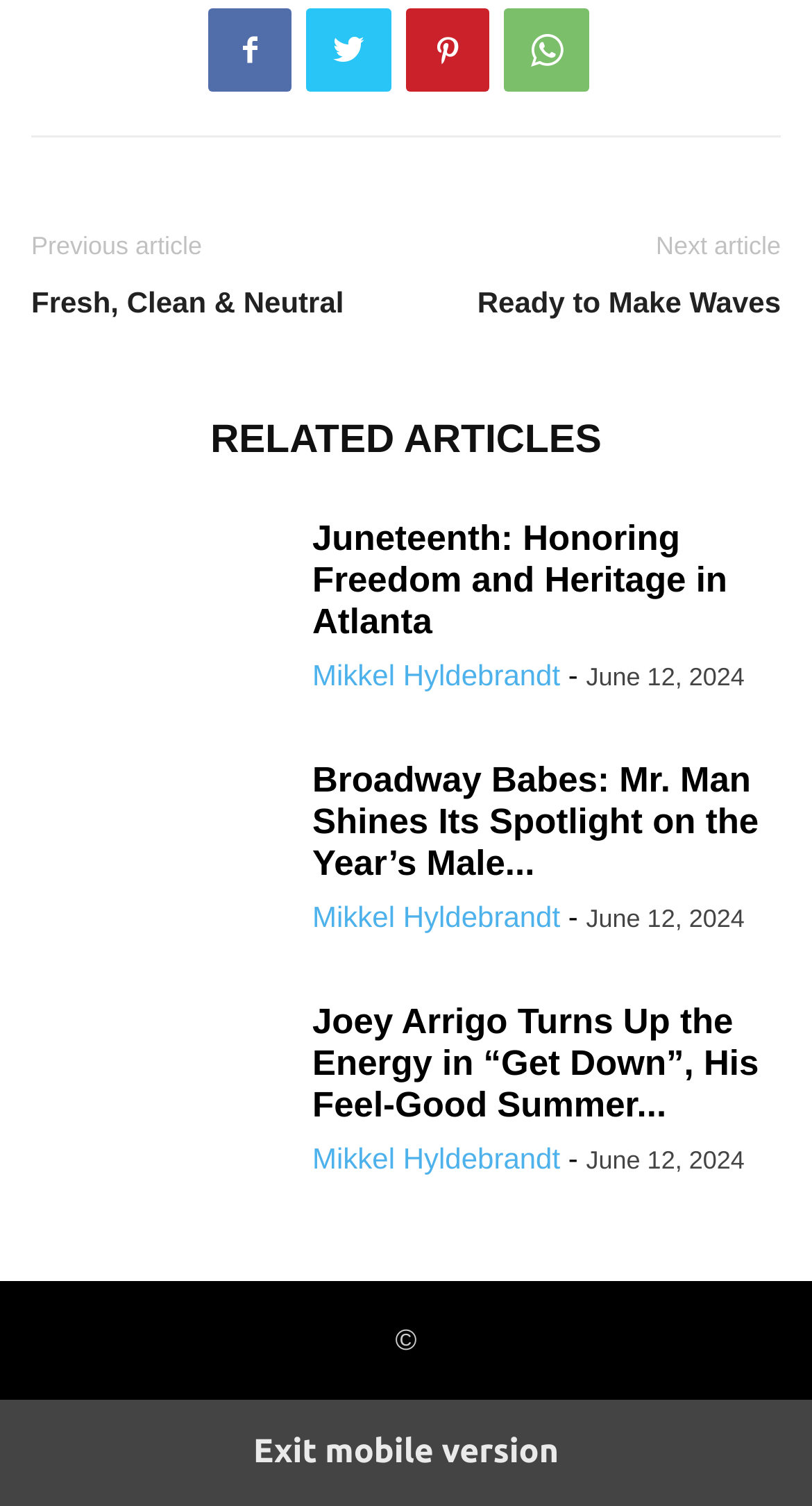Please mark the clickable region by giving the bounding box coordinates needed to complete this instruction: "Click on the link to read 'Broadway Babes: Mr. Man Shines Its Spotlight on the Year’s Male Tony Nominees'".

[0.038, 0.506, 0.346, 0.63]